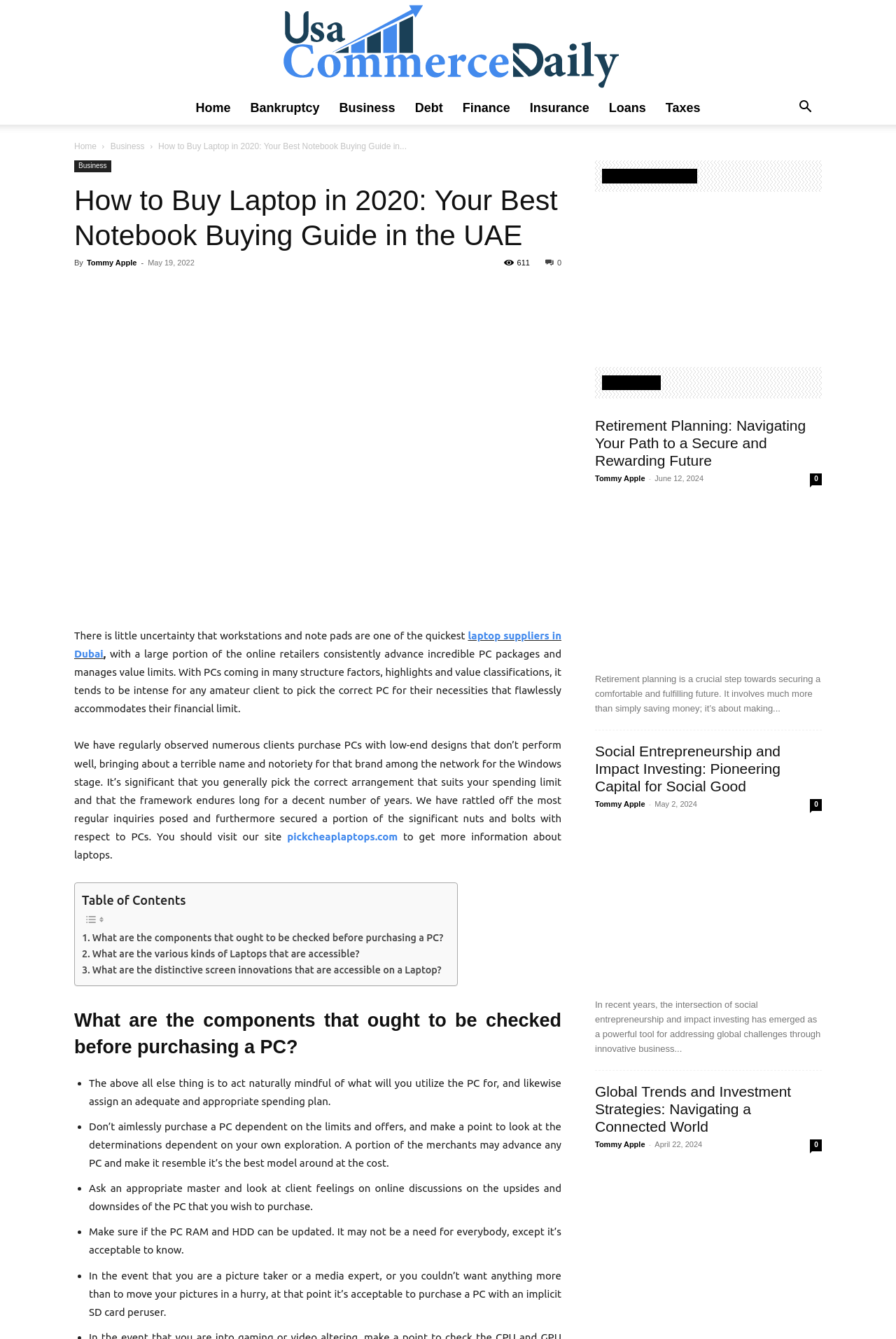Provide the bounding box coordinates of the HTML element this sentence describes: "laptop suppliers in Dubai". The bounding box coordinates consist of four float numbers between 0 and 1, i.e., [left, top, right, bottom].

[0.083, 0.47, 0.627, 0.493]